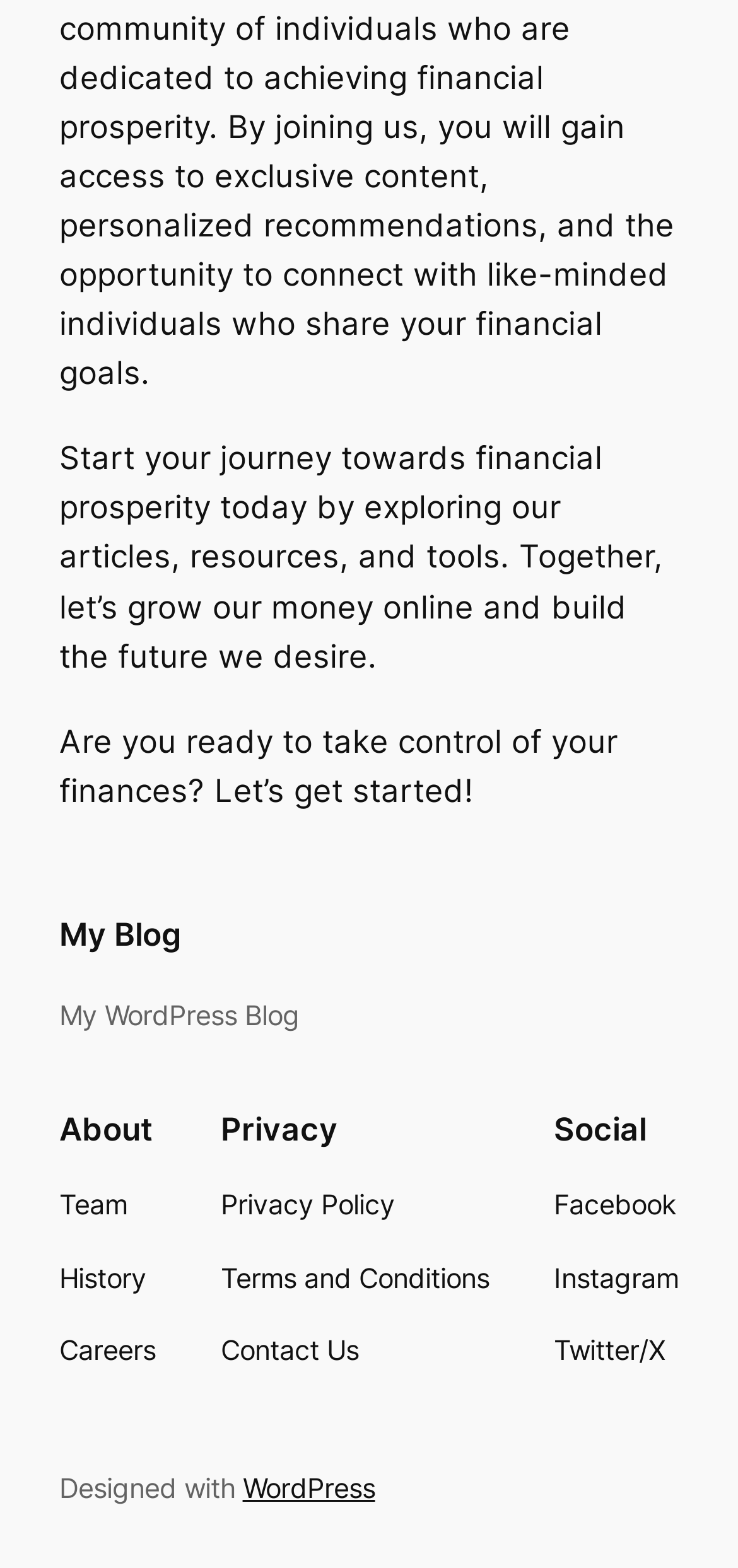Please identify the bounding box coordinates of the clickable region that I should interact with to perform the following instruction: "View privacy policy". The coordinates should be expressed as four float numbers between 0 and 1, i.e., [left, top, right, bottom].

[0.299, 0.756, 0.535, 0.783]